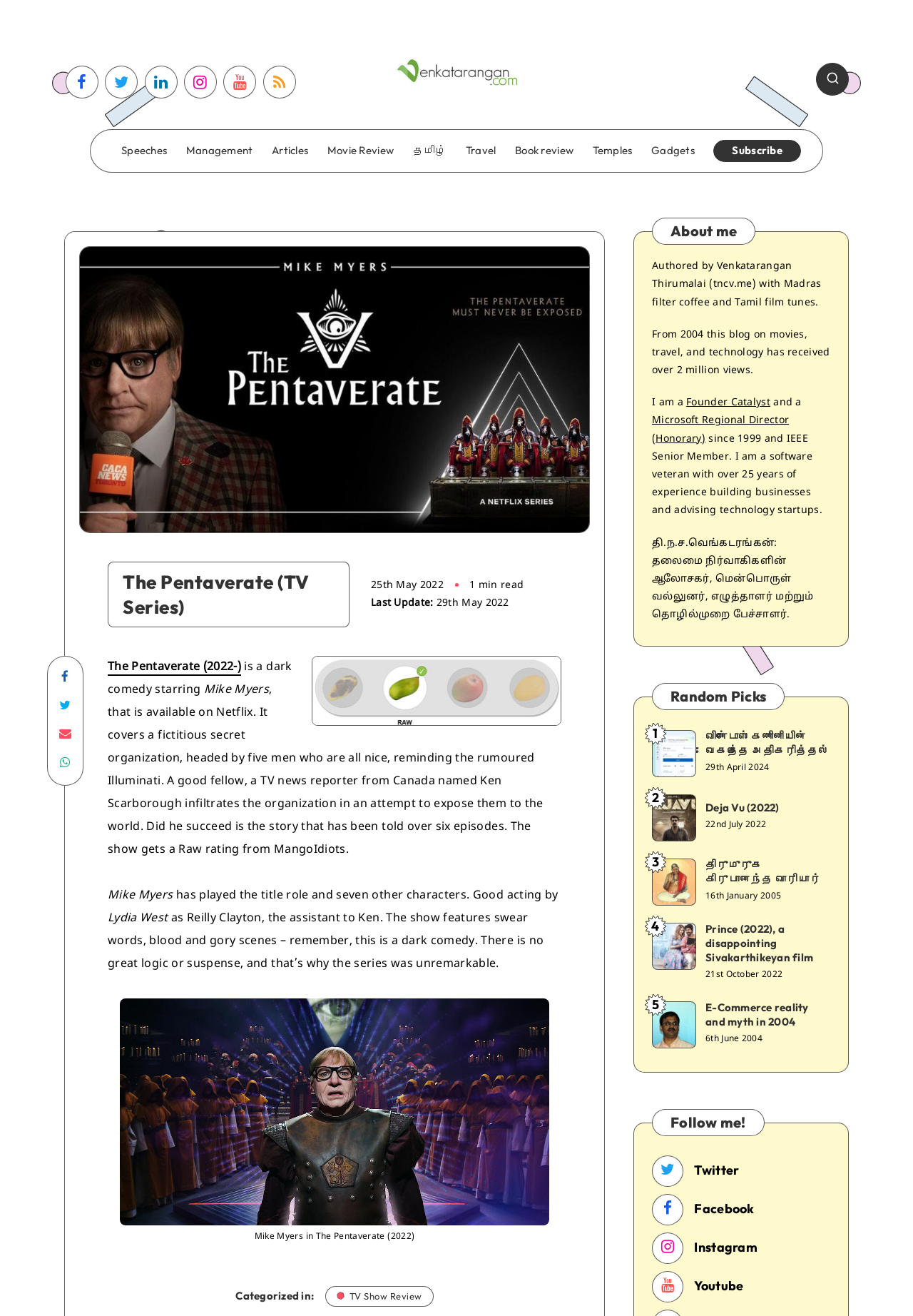Please specify the bounding box coordinates of the clickable region to carry out the following instruction: "Share the article on Facebook". The coordinates should be four float numbers between 0 and 1, in the format [left, top, right, bottom].

[0.054, 0.505, 0.089, 0.526]